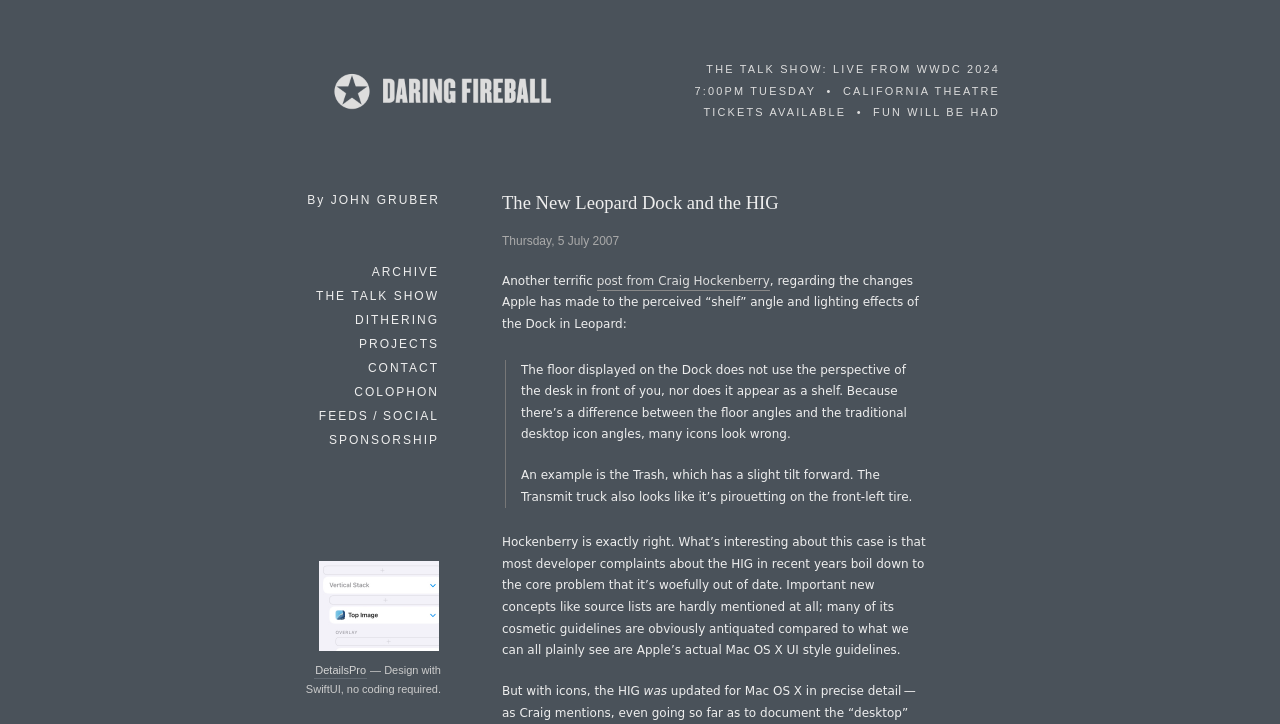Locate the UI element described as follows: "The Talk Show". Return the bounding box coordinates as four float numbers between 0 and 1 in the order [left, top, right, bottom].

[0.246, 0.394, 0.344, 0.424]